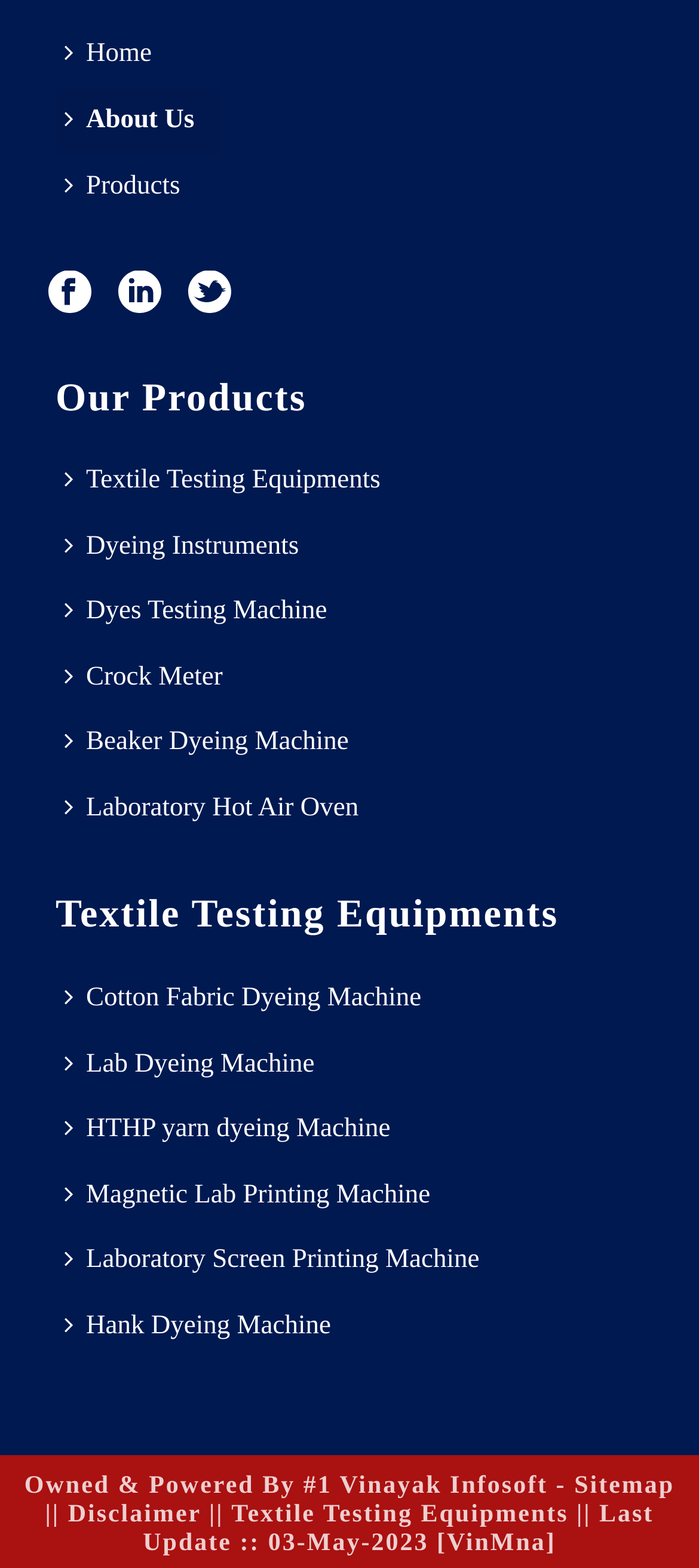Determine the bounding box coordinates for the UI element matching this description: "Textile Testing Equipments".

[0.079, 0.286, 0.583, 0.328]